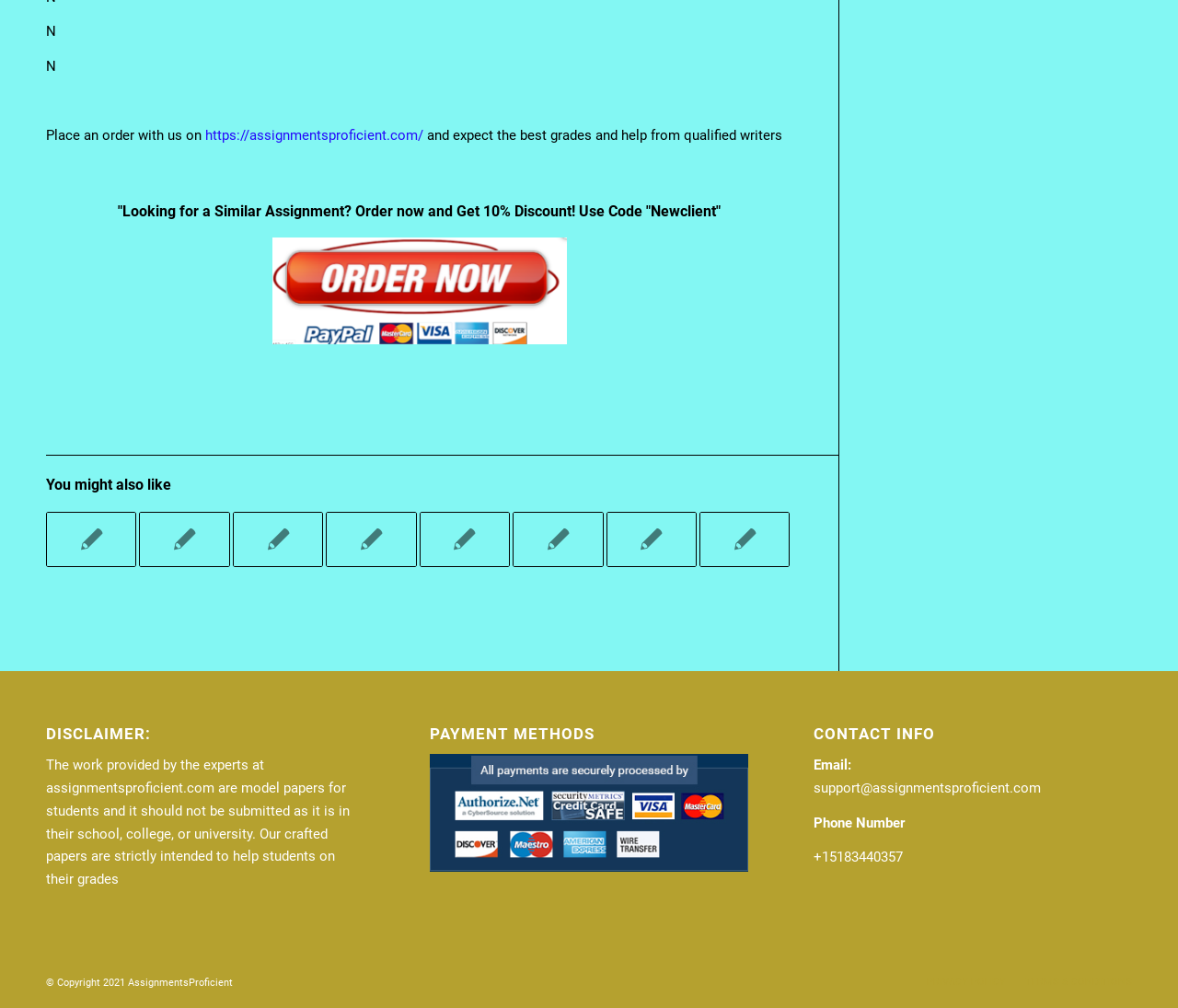What is the copyright year of the website?
Provide a detailed answer to the question using information from the image.

The copyright year of the website is 2021, as indicated by the static text '© Copyright 2021 AssignmentsProficient' at the bottom of the webpage.